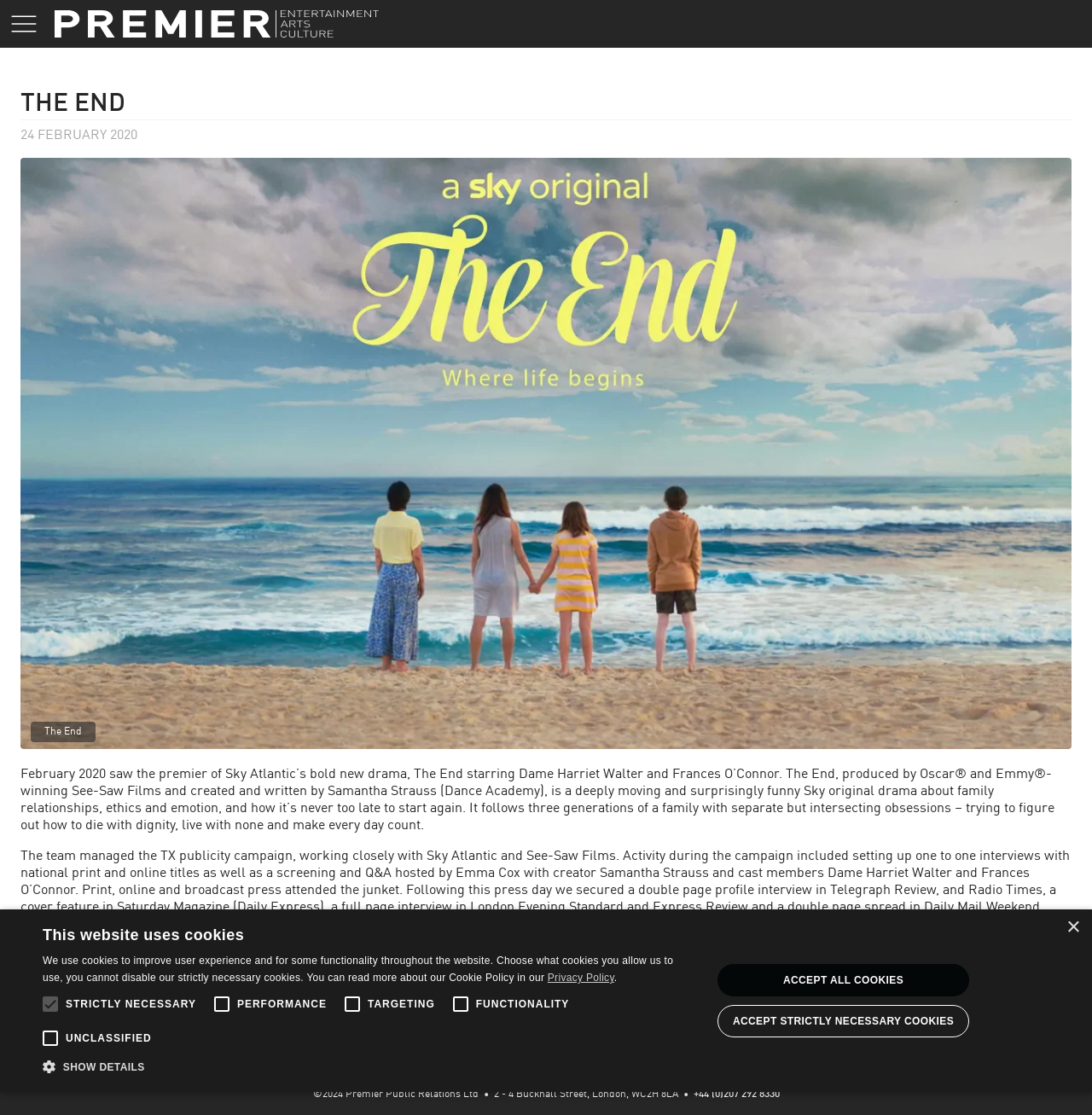How many generations of a family are mentioned? Analyze the screenshot and reply with just one word or a short phrase.

three